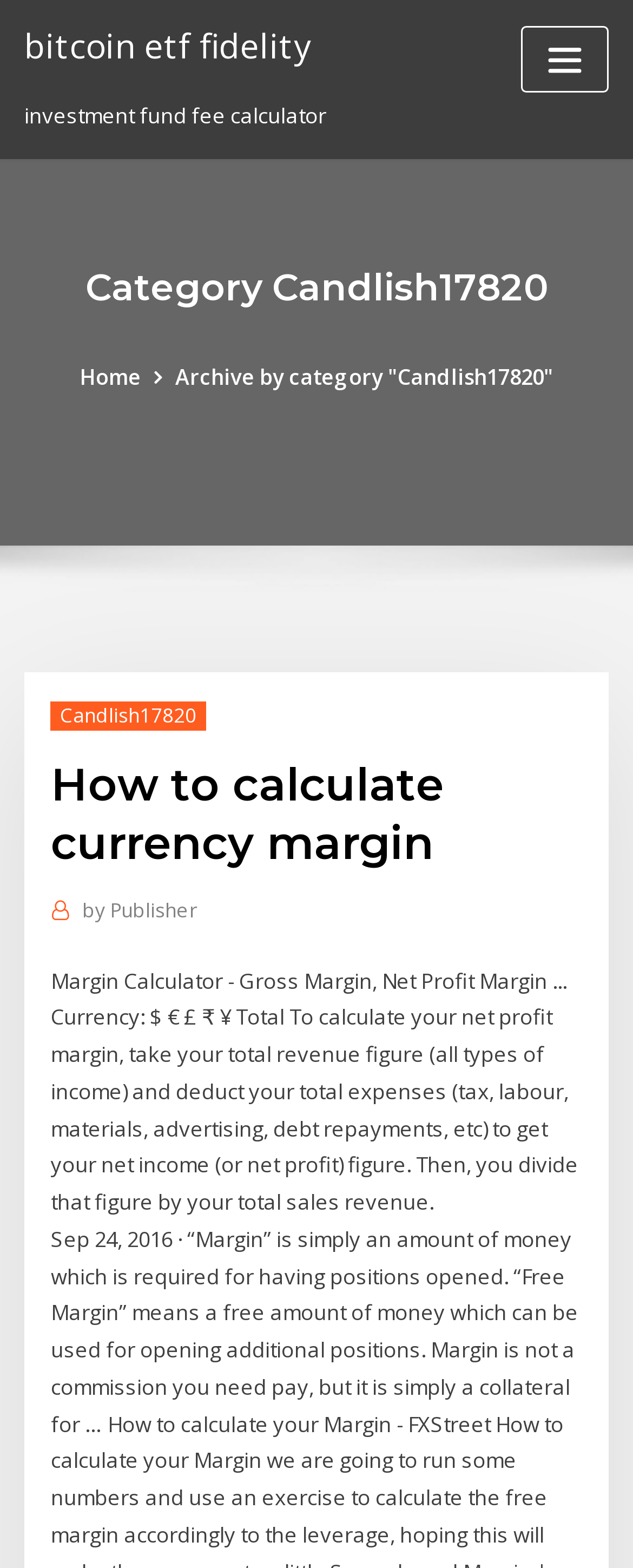What is the category of the webpage content?
Using the information presented in the image, please offer a detailed response to the question.

The category of the webpage content is Candlish17820, which is indicated by the heading 'Category Candlish17820' on the webpage. This category is also linked to an archive page.